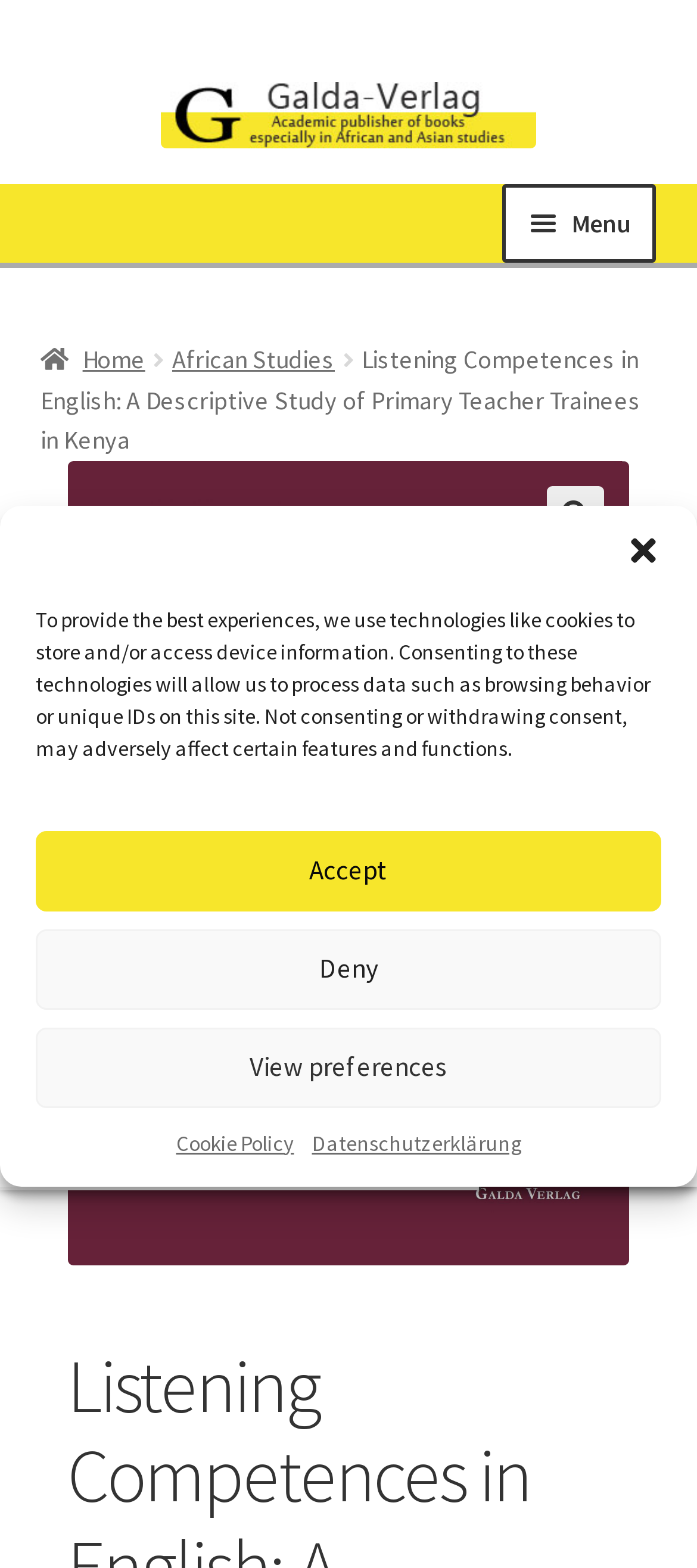Please identify the bounding box coordinates of the region to click in order to complete the given instruction: "Click the Galda-Verlag logo". The coordinates should be four float numbers between 0 and 1, i.e., [left, top, right, bottom].

[0.058, 0.052, 0.942, 0.095]